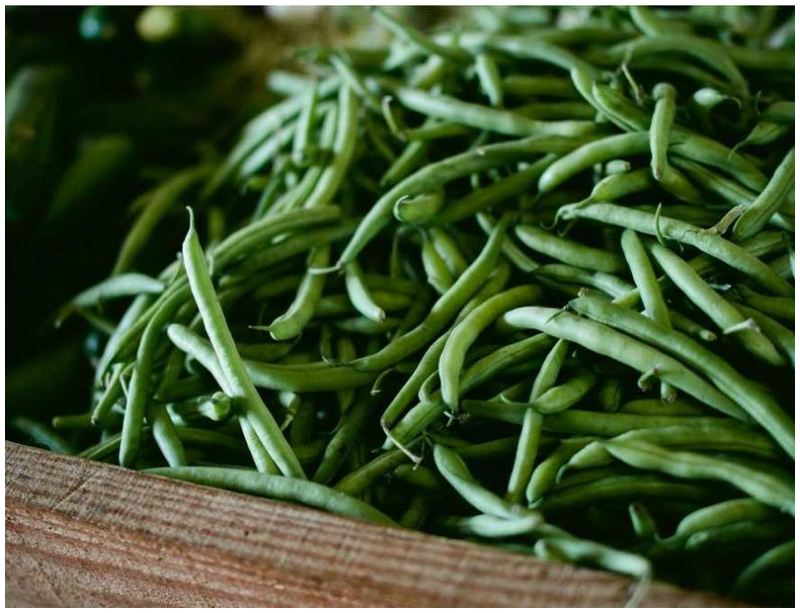Are the beans arranged in a neat manner?
Give a one-word or short phrase answer based on the image.

No